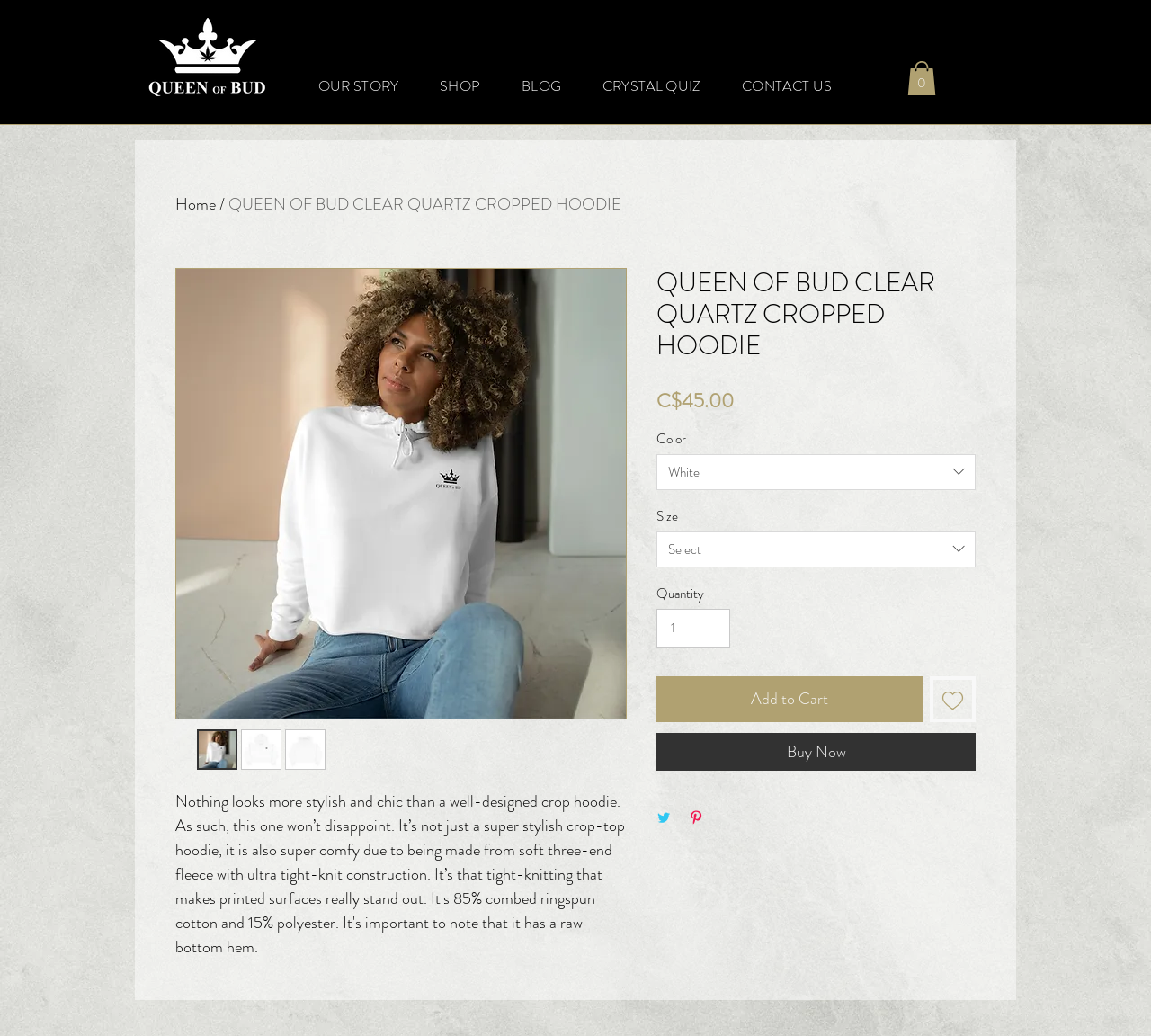Using the provided element description: "input value="1" aria-label="Quantity" value="1"", identify the bounding box coordinates. The coordinates should be four floats between 0 and 1 in the order [left, top, right, bottom].

[0.57, 0.587, 0.634, 0.625]